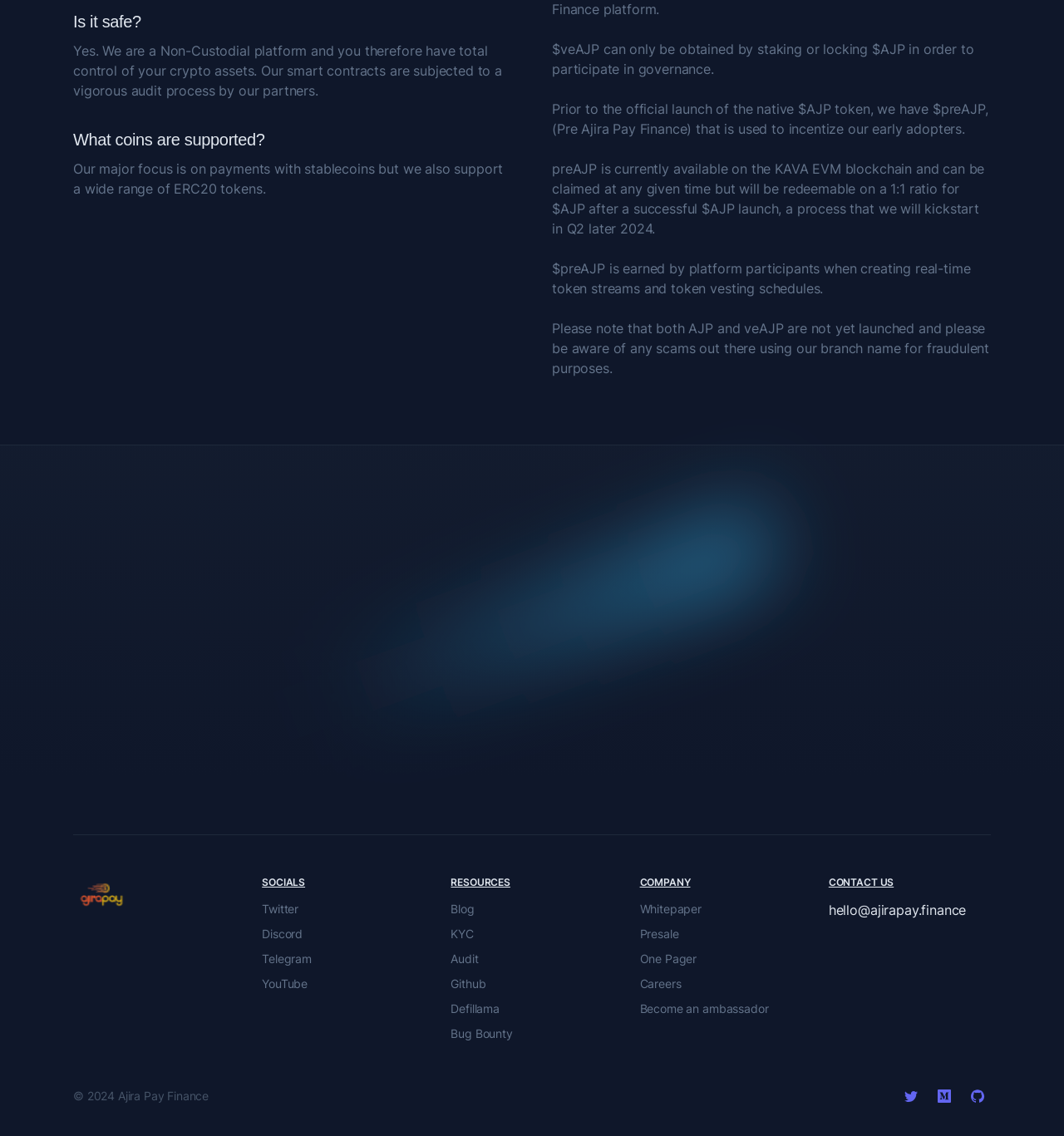Extract the bounding box of the UI element described as: "parent_node: Search for: value="Search"".

None